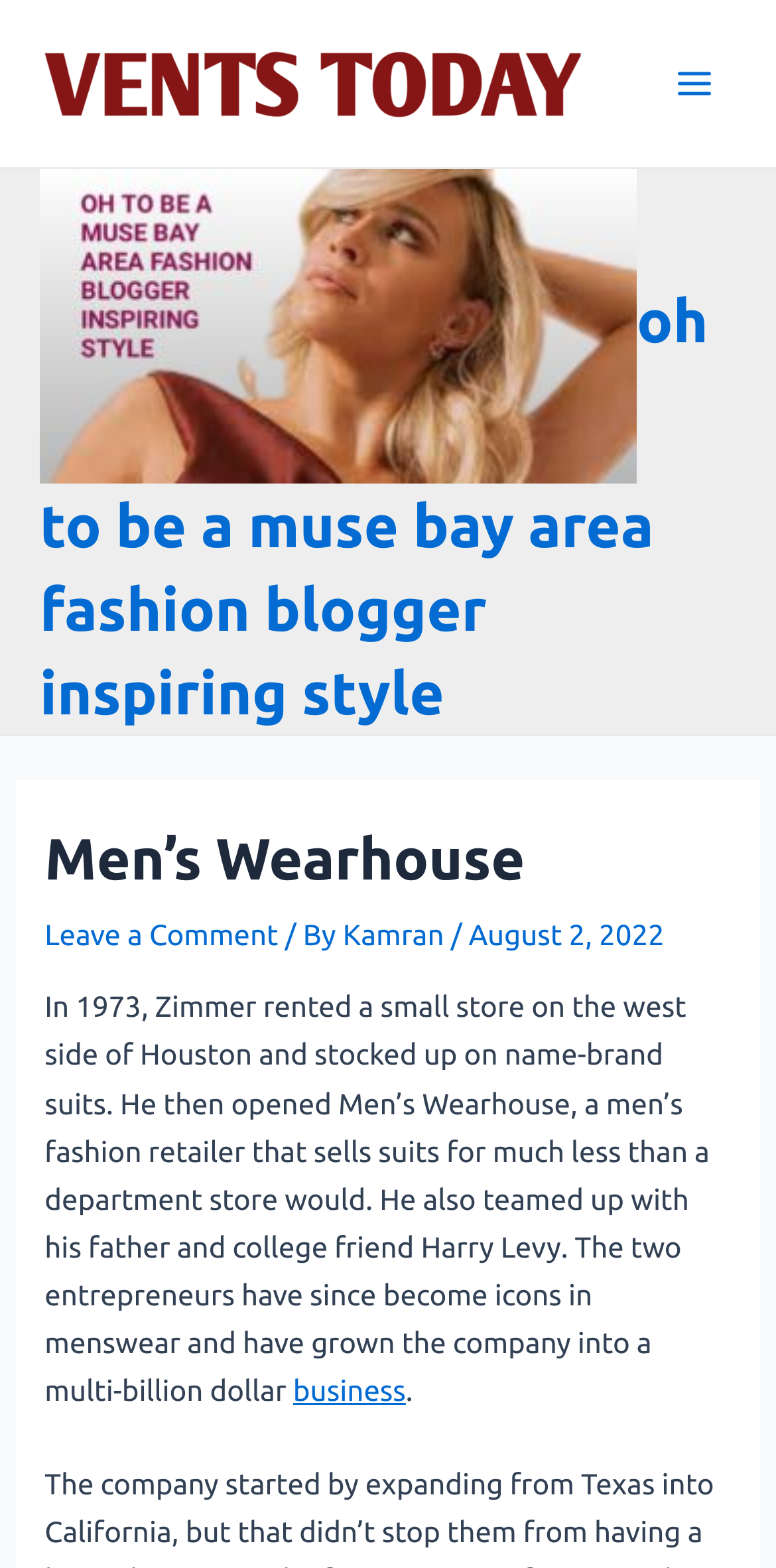Produce an elaborate caption capturing the essence of the webpage.

The webpage is about Men's Wearhouse, a men's fashion retailer. At the top left, there is a link "Vents today" accompanied by an image. Below it, there is a heading that reads "OH TO BE A MUSE BAY AREA FASHION BLOGGER INSPIRING STYLE" in a large font, which is also a link. This heading is accompanied by an image on the left side. 

To the right of the heading, there is a button labeled "Main Menu" with an image next to it. At the top right corner, there is a heading "Men's Wearhouse" which is part of a larger section that includes a link "Leave a Comment", a text "/ By", a link "Kamran", and a text "August 2, 2022". 

Below the heading "OH TO BE A MUSE BAY AREA FASHION BLOGGER INSPIRING STYLE", there is a block of text that describes the history of Men's Wearhouse, including how it was founded in 1973 by Zimmer, who rented a small store in Houston and sold name-brand suits at lower prices than department stores. The text also mentions that Zimmer teamed up with his father and college friend Harry Levy, and that they have grown the company into a multi-billion dollar business. The text includes a link to the word "business".